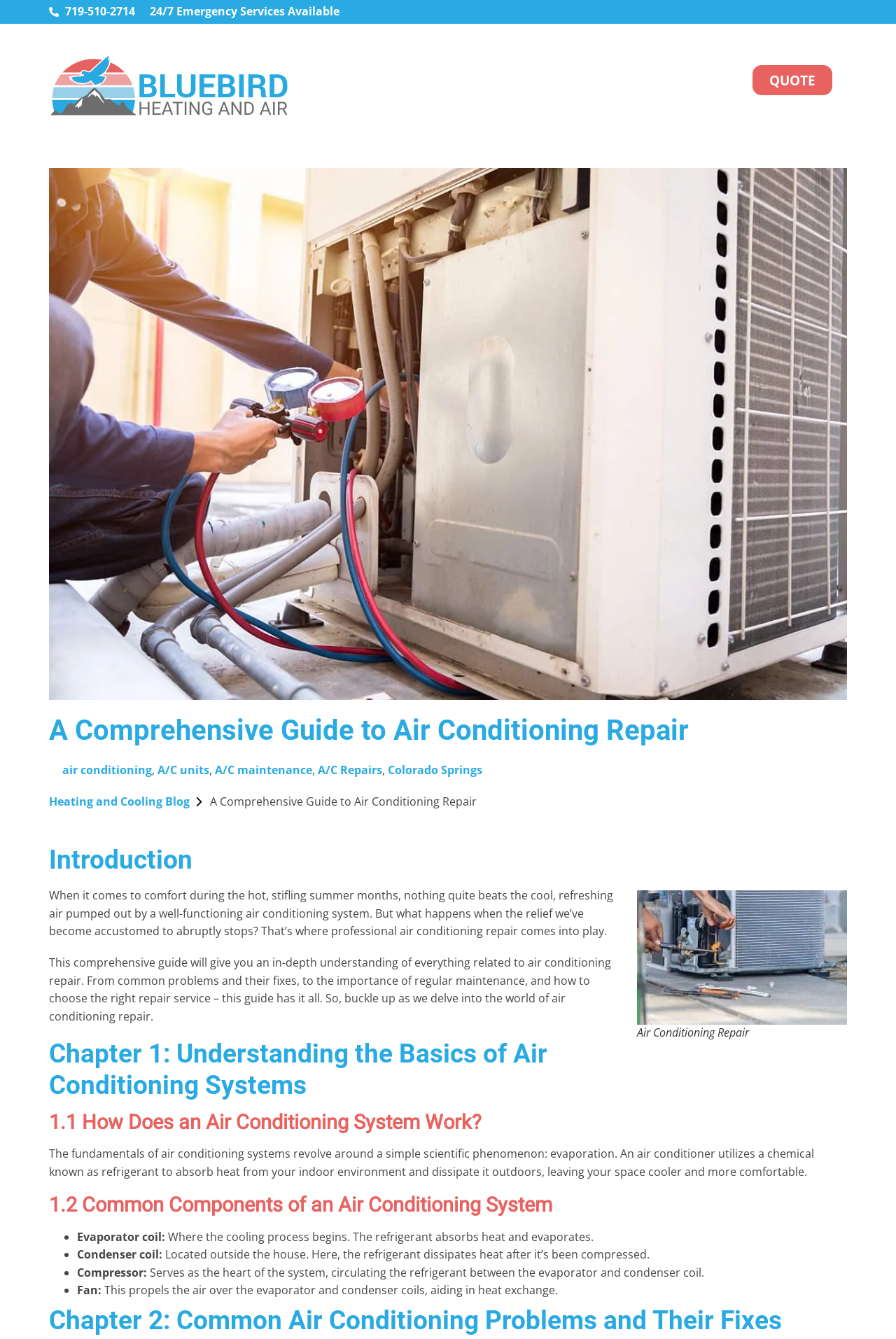What is the topic of the guide?
Your answer should be a single word or phrase derived from the screenshot.

Air Conditioning Repair